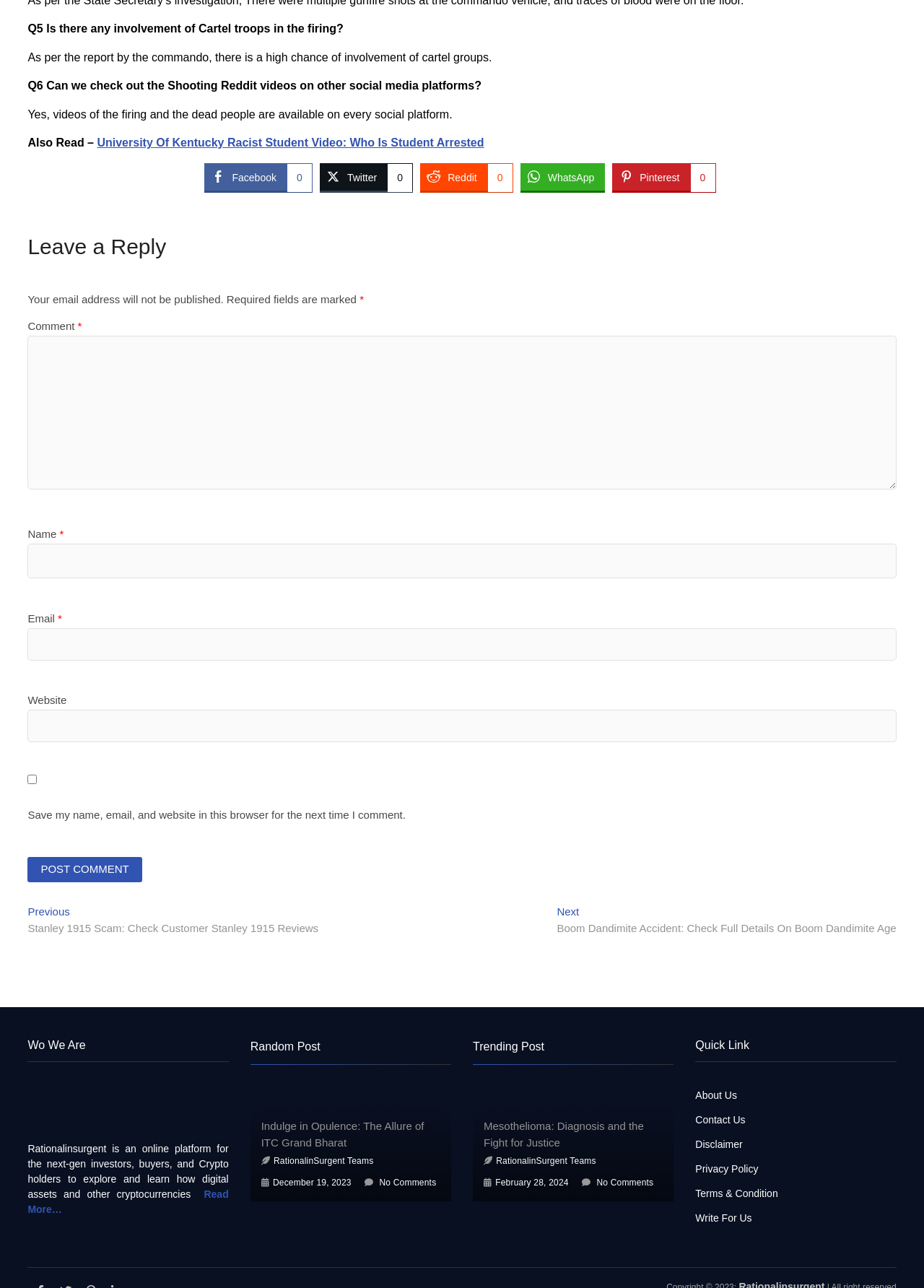Locate the bounding box coordinates of the element to click to perform the following action: 'Post a comment'. The coordinates should be given as four float values between 0 and 1, in the form of [left, top, right, bottom].

[0.03, 0.666, 0.154, 0.685]